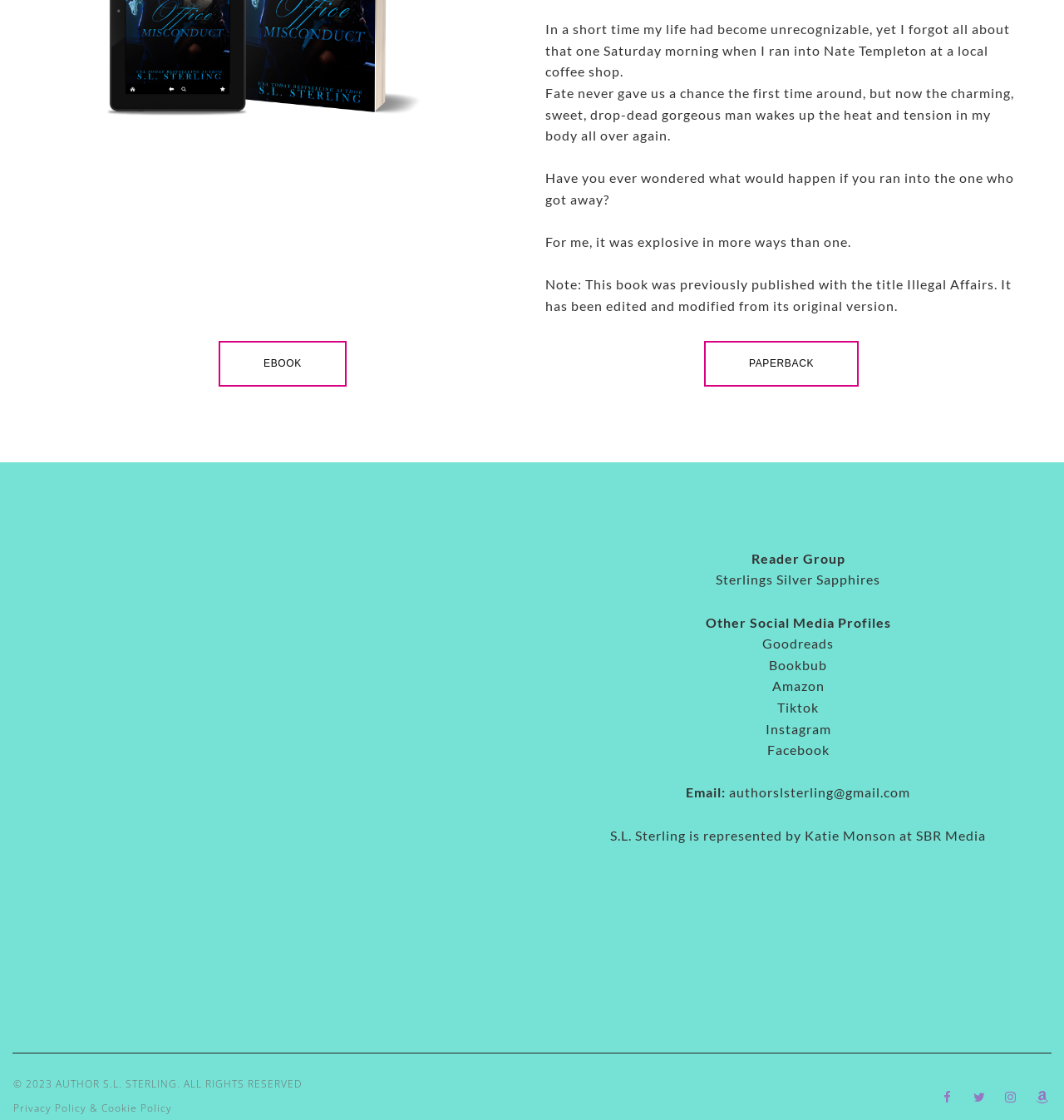Given the description Sterlings Silver Sapphires, predict the bounding box coordinates of the UI element. Ensure the coordinates are in the format (top-left x, top-left y, bottom-right x, bottom-right y) and all values are between 0 and 1.

[0.673, 0.51, 0.827, 0.524]